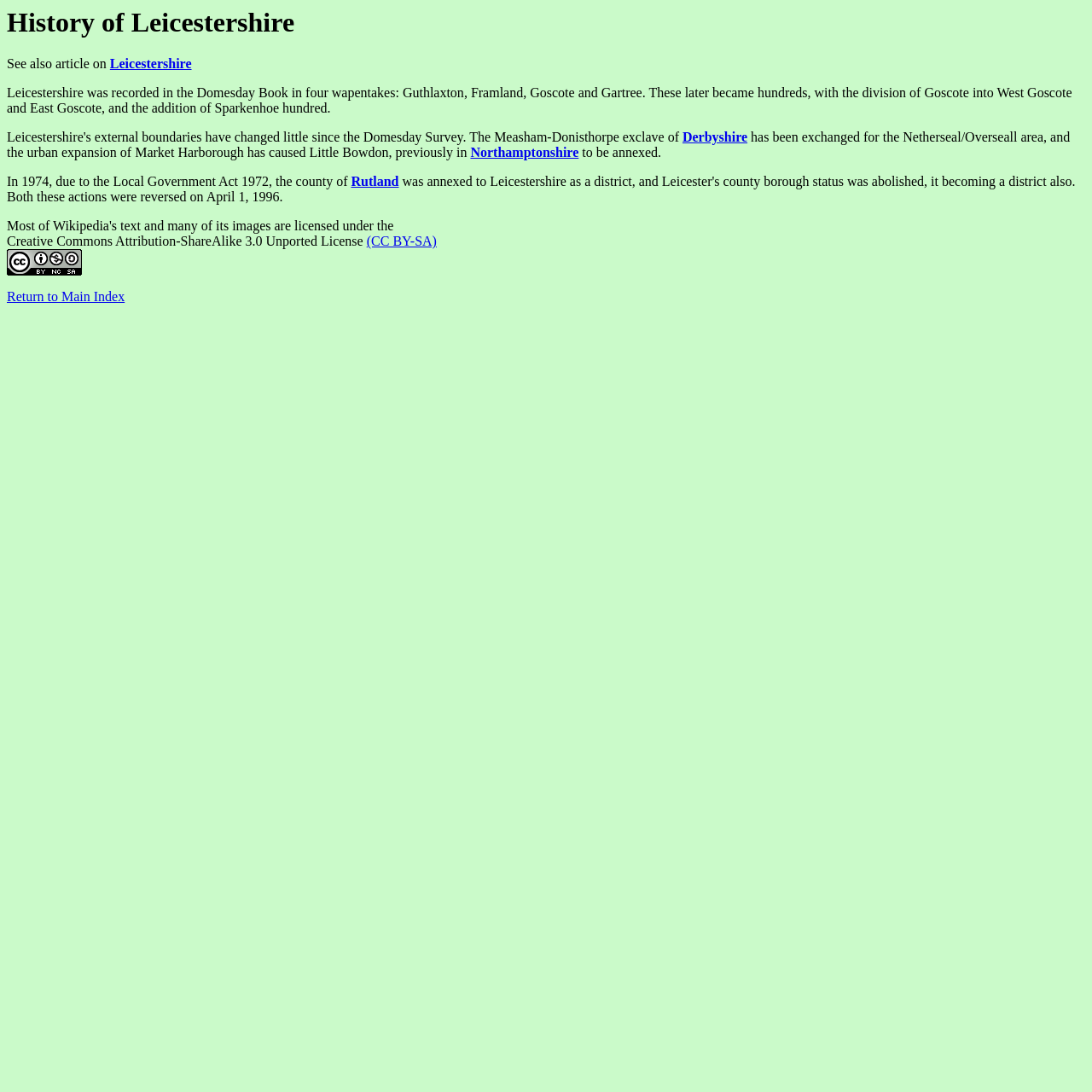Identify the bounding box of the HTML element described here: "county borough". Provide the coordinates as four float numbers between 0 and 1: [left, top, right, bottom].

[0.662, 0.16, 0.741, 0.173]